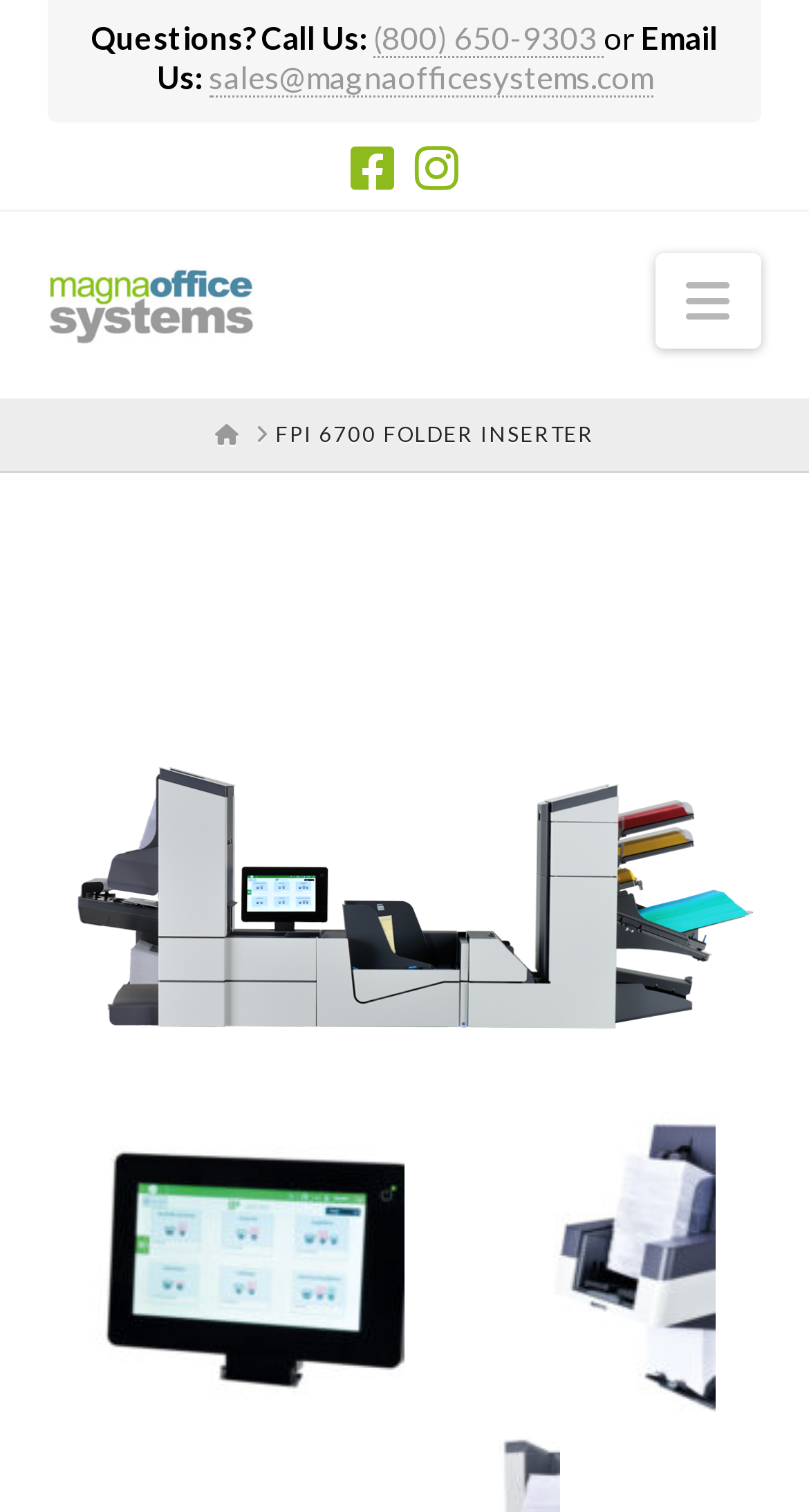Identify the bounding box coordinates of the clickable region to carry out the given instruction: "Send an email".

[0.258, 0.039, 0.806, 0.065]